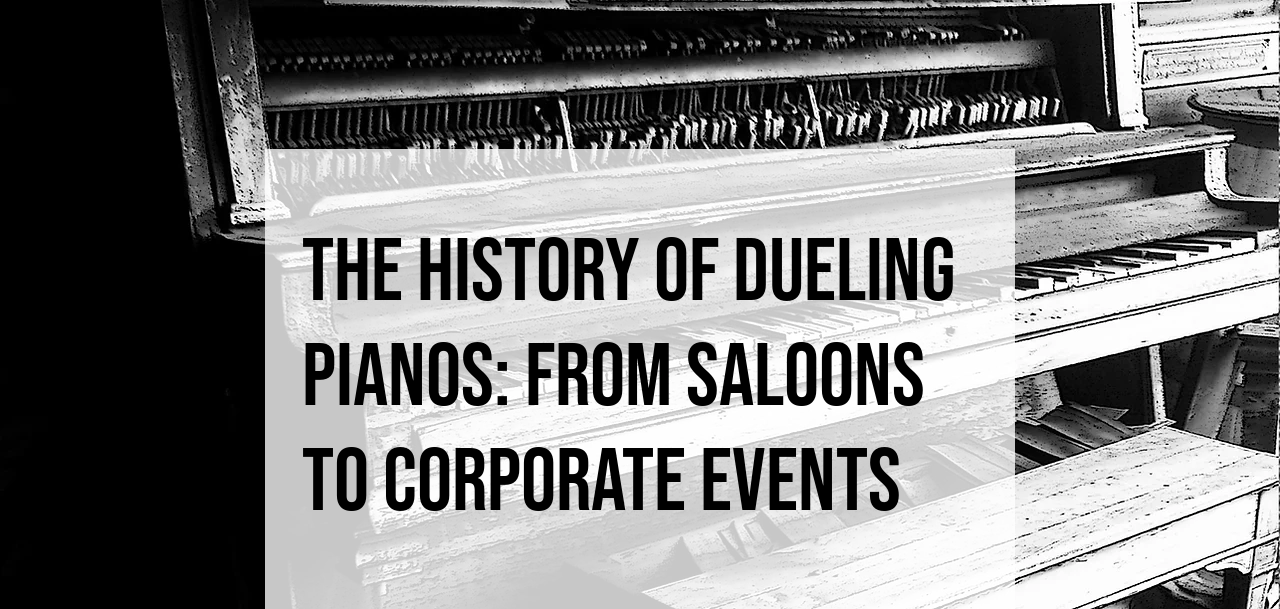What is the color scheme of the image?
We need a detailed and meticulous answer to the question.

The caption explicitly states that the image has a black-and-white aesthetic, which emphasizes the vintage charm of the antique player piano. This color scheme is likely chosen to evoke a sense of nostalgia and timelessness.